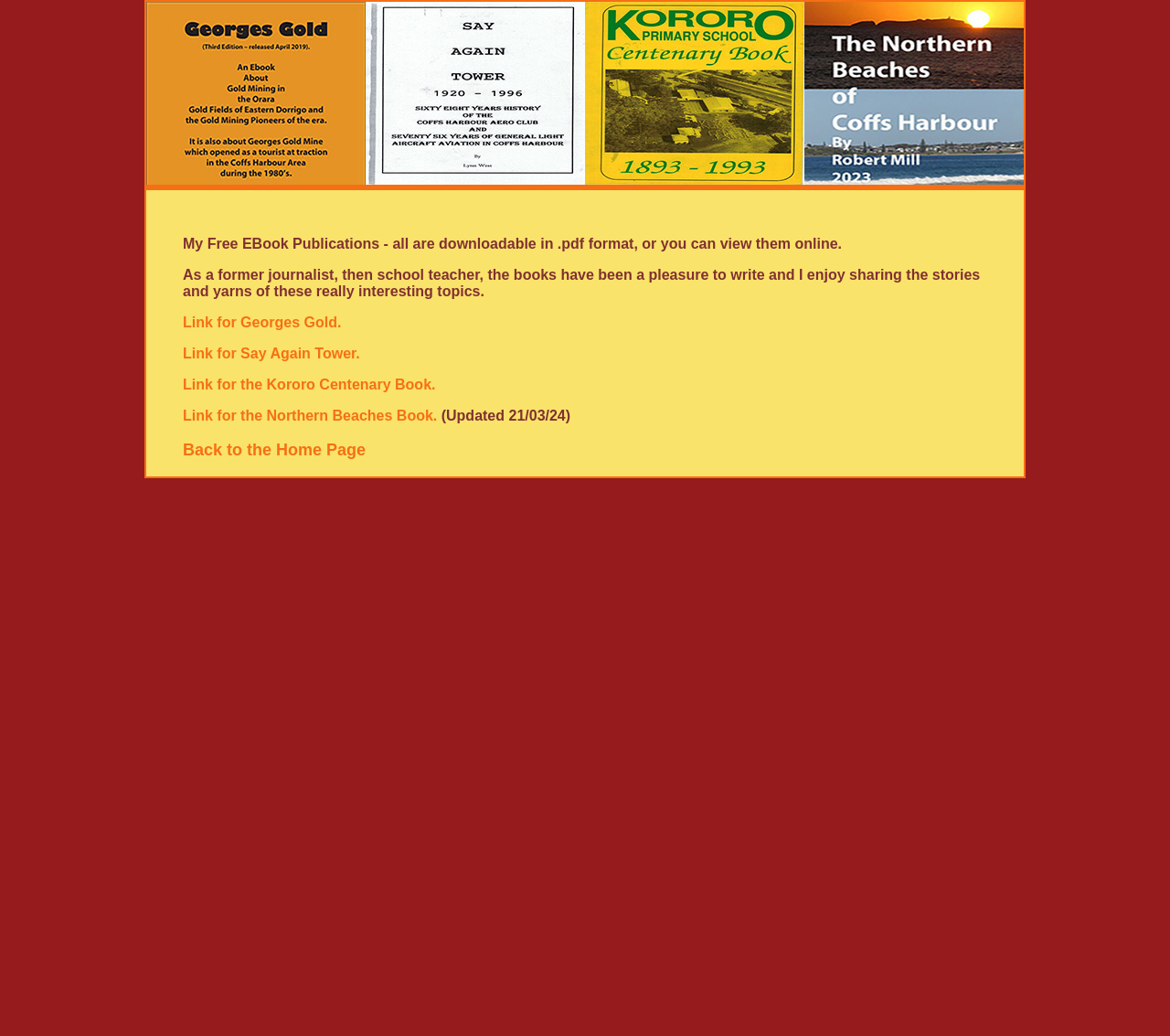How many eBook titles are listed on this page?
Could you please answer the question thoroughly and with as much detail as possible?

The webpage lists four eBook titles with corresponding links: 'Georges Gold', 'Say Again Tower', 'the Kororo Centenary Book', and 'the Northern Beaches Book'.